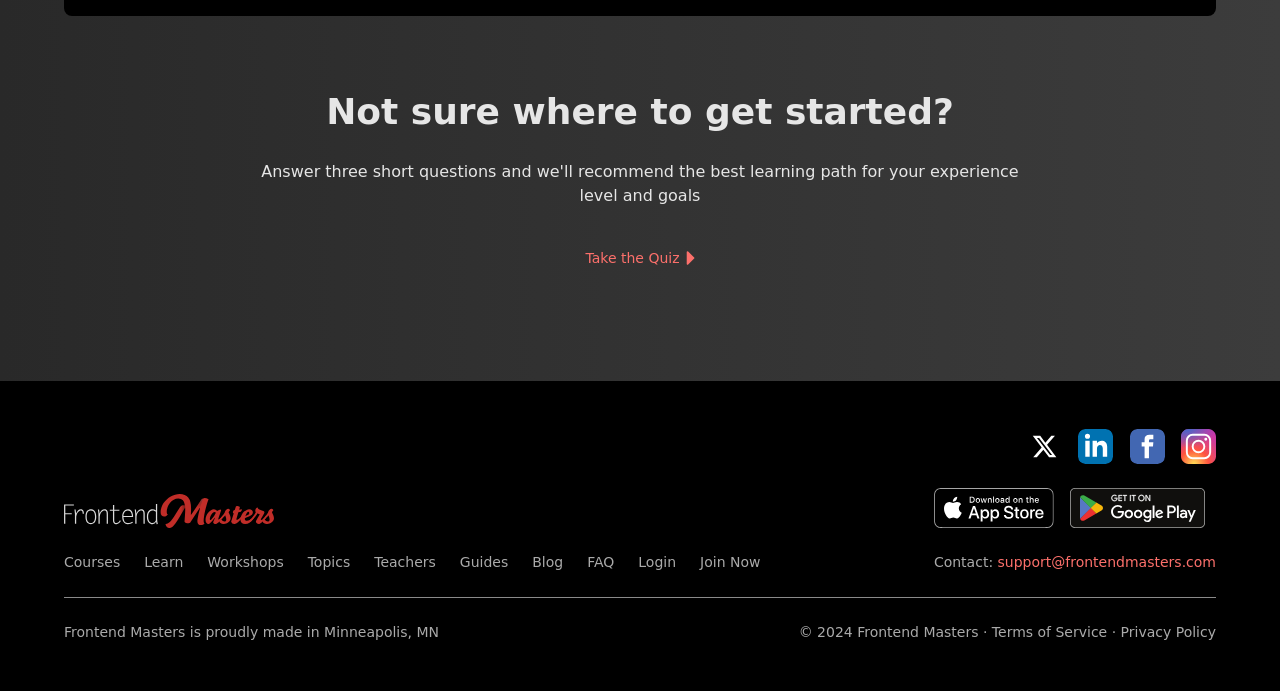Answer the following query concisely with a single word or phrase:
What is the contact email address provided on this webpage?

support@frontendmasters.com